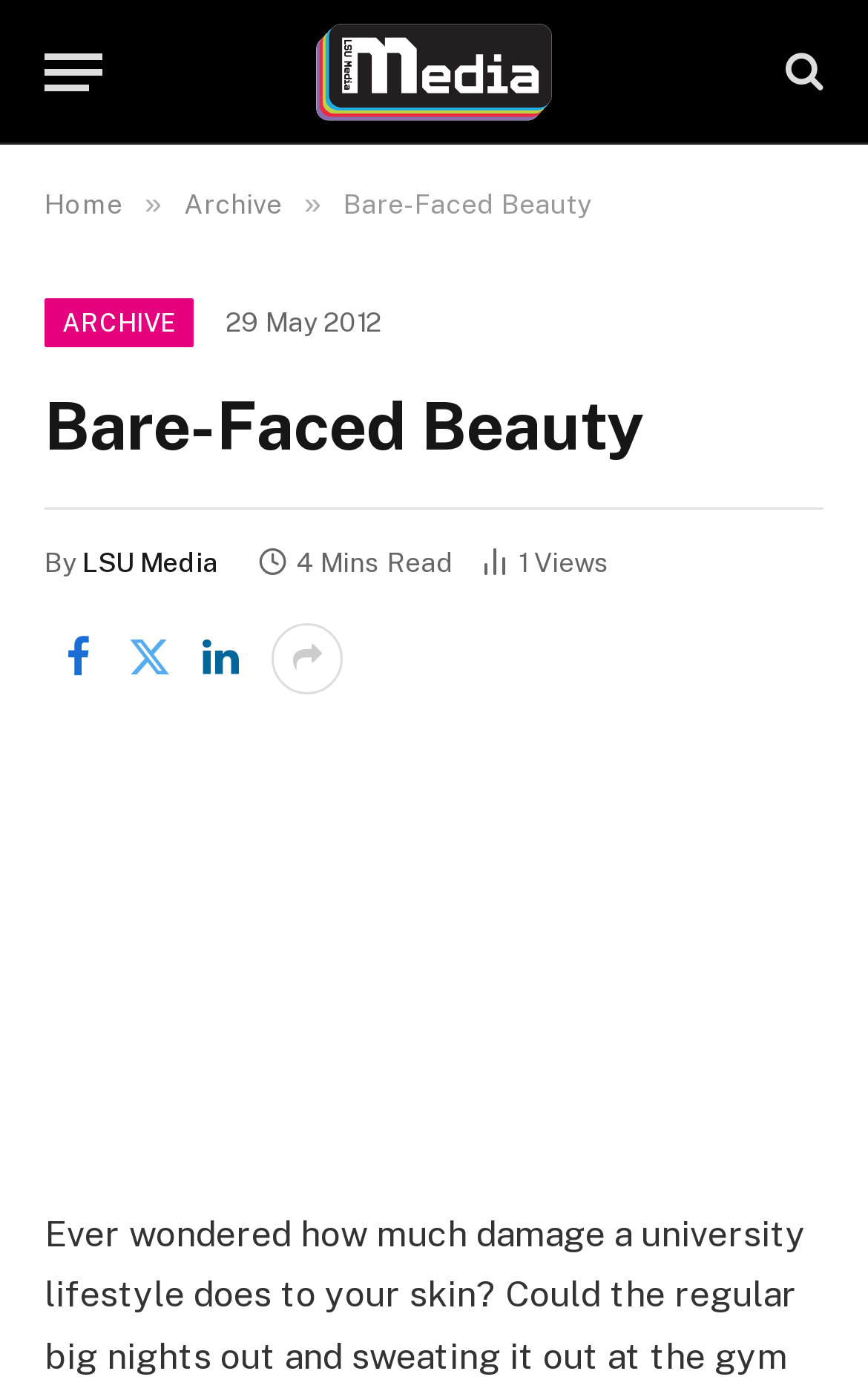Please indicate the bounding box coordinates for the clickable area to complete the following task: "Visit the LSU Media homepage". The coordinates should be specified as four float numbers between 0 and 1, i.e., [left, top, right, bottom].

[0.363, 0.0, 0.637, 0.104]